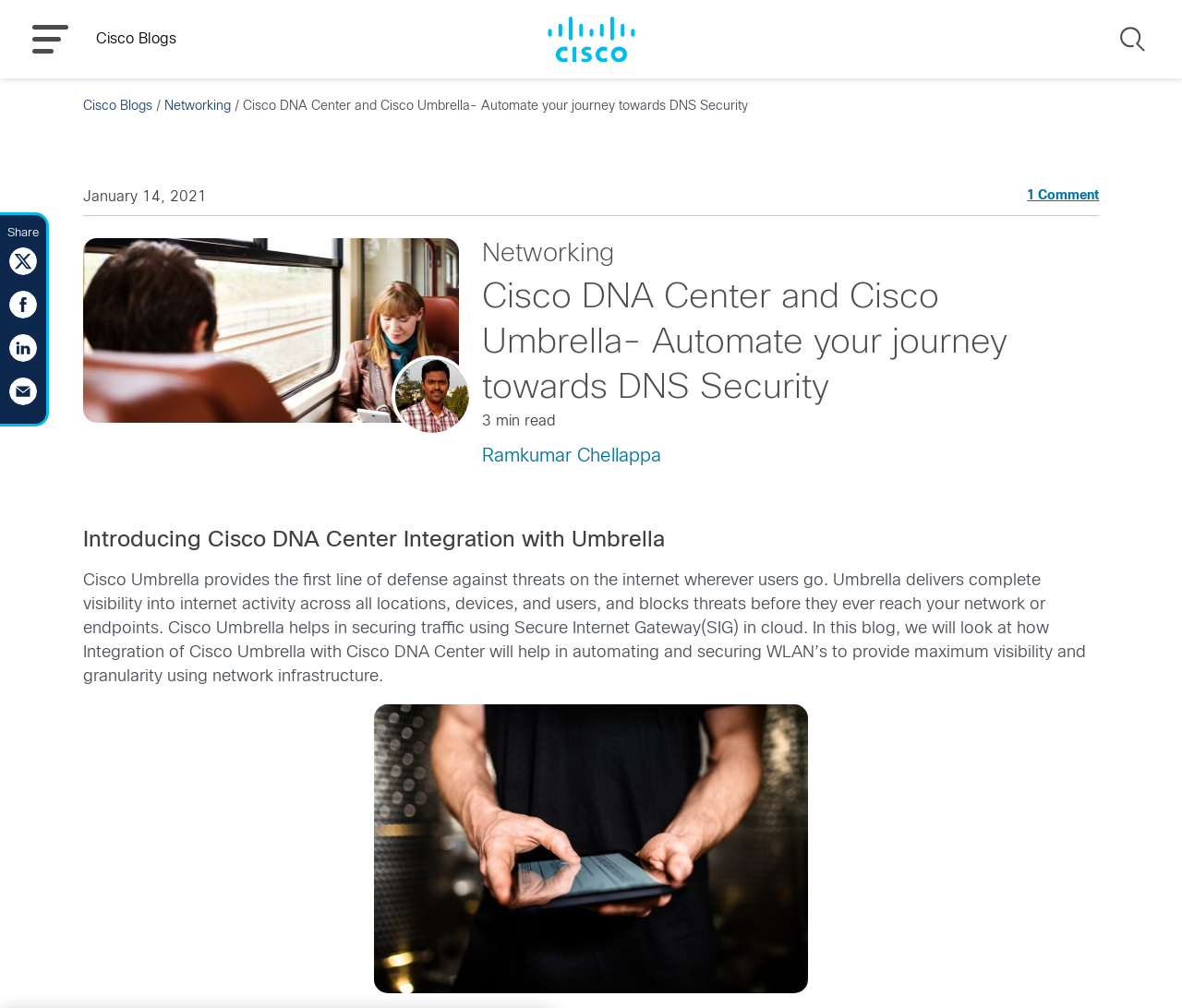Kindly determine the bounding box coordinates for the area that needs to be clicked to execute this instruction: "Share the article on Twitter".

[0.008, 0.262, 0.031, 0.276]